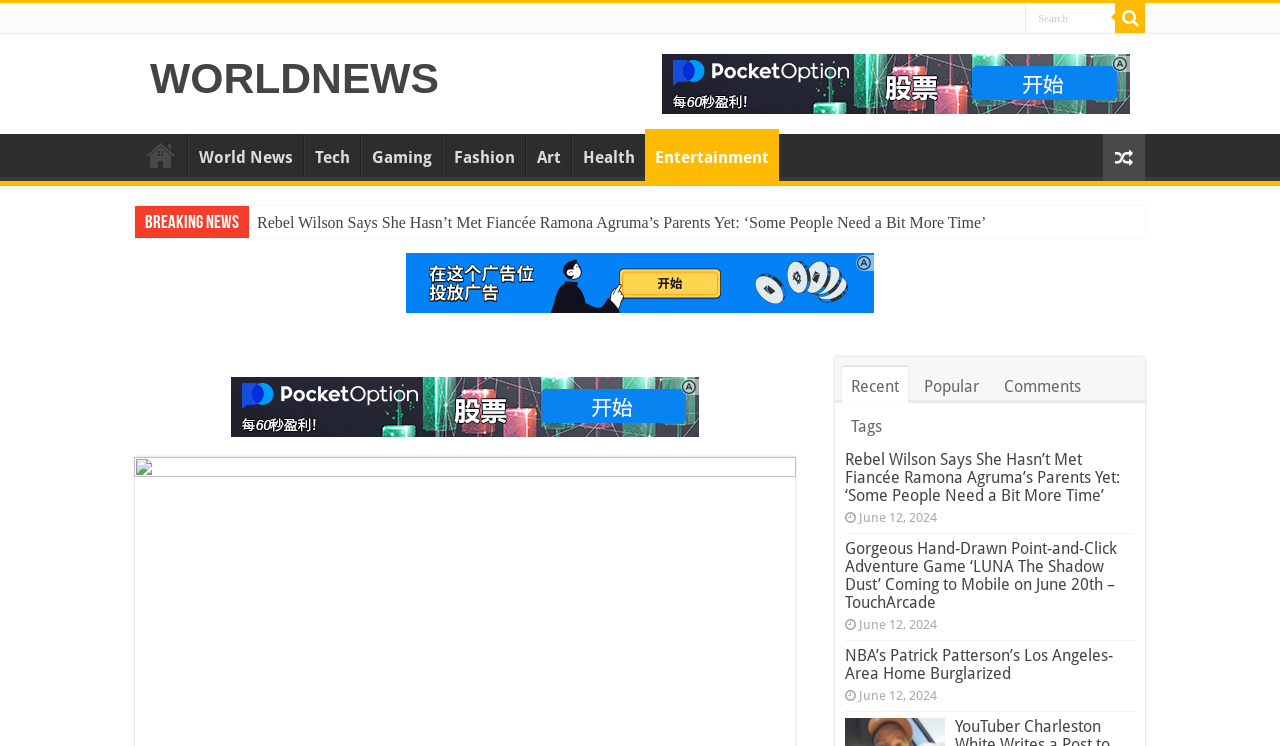What is the name of the website?
Look at the image and answer the question using a single word or phrase.

WORLDNEWS